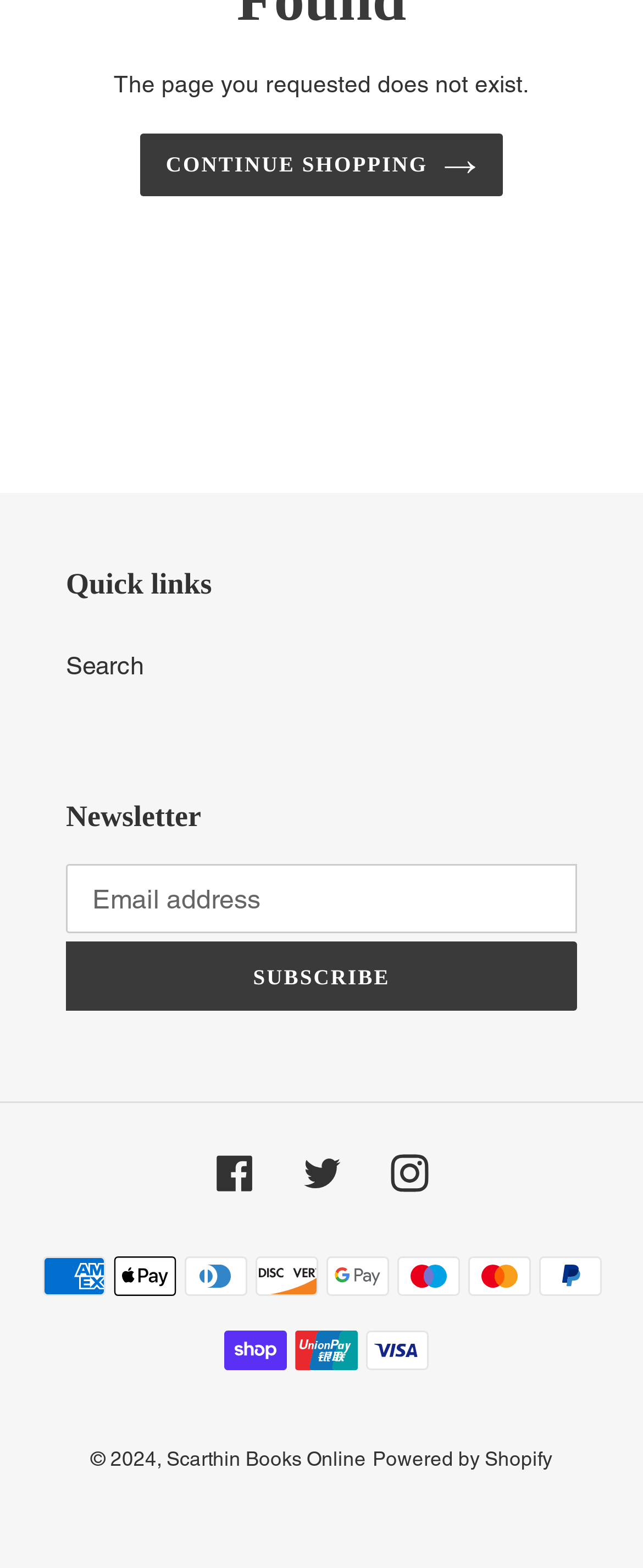From the webpage screenshot, predict the bounding box of the UI element that matches this description: "Continue shopping".

[0.217, 0.085, 0.783, 0.125]